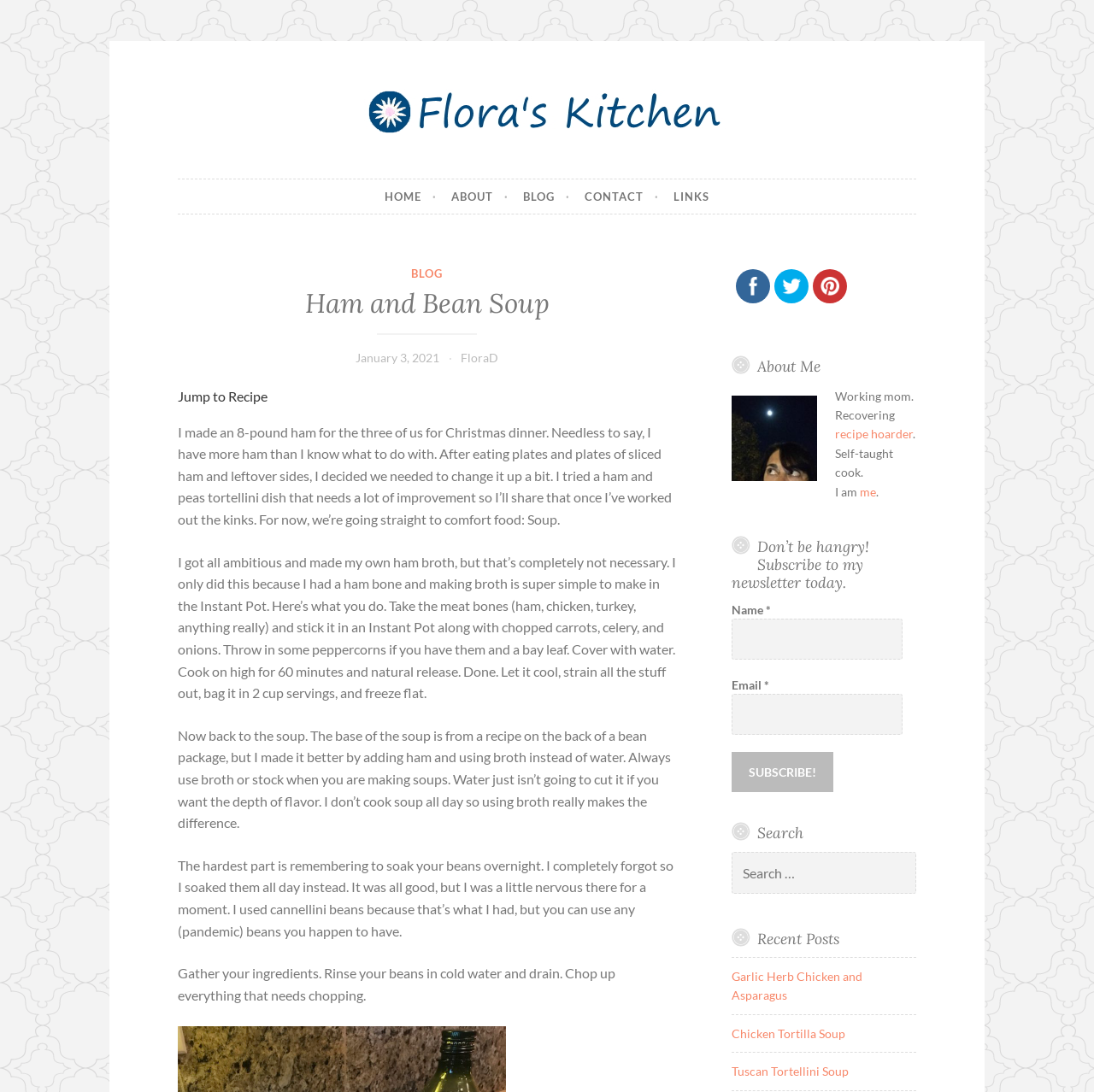Find the bounding box coordinates corresponding to the UI element with the description: "parent_node: Email * name="data[form_field_ZGEzZTY2NmE1OTRmX2VtYWls]" title="Email"". The coordinates should be formatted as [left, top, right, bottom], with values as floats between 0 and 1.

[0.669, 0.635, 0.825, 0.673]